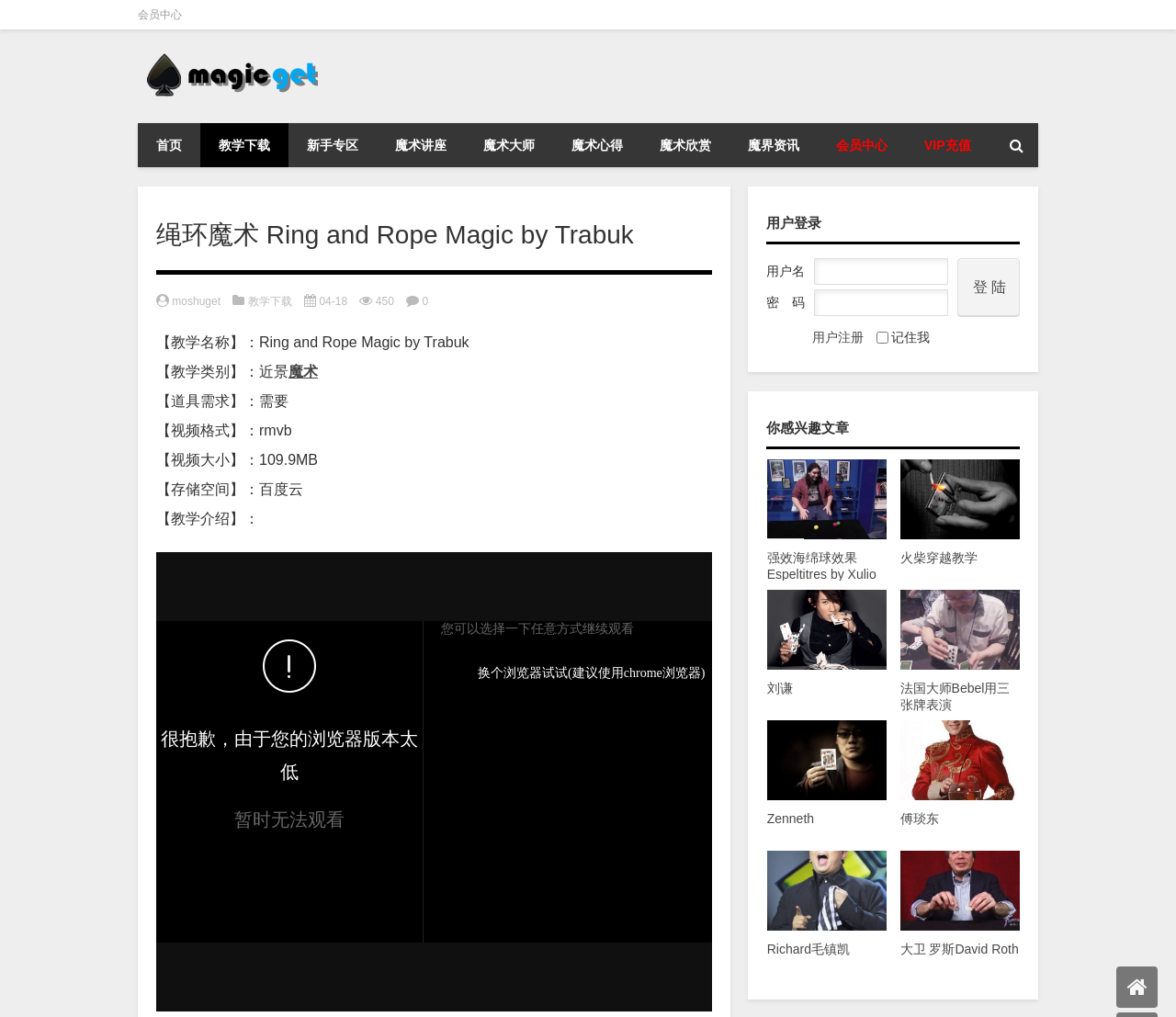Extract the main heading text from the webpage.

绳环魔术 Ring and Rope Magic by Trabuk